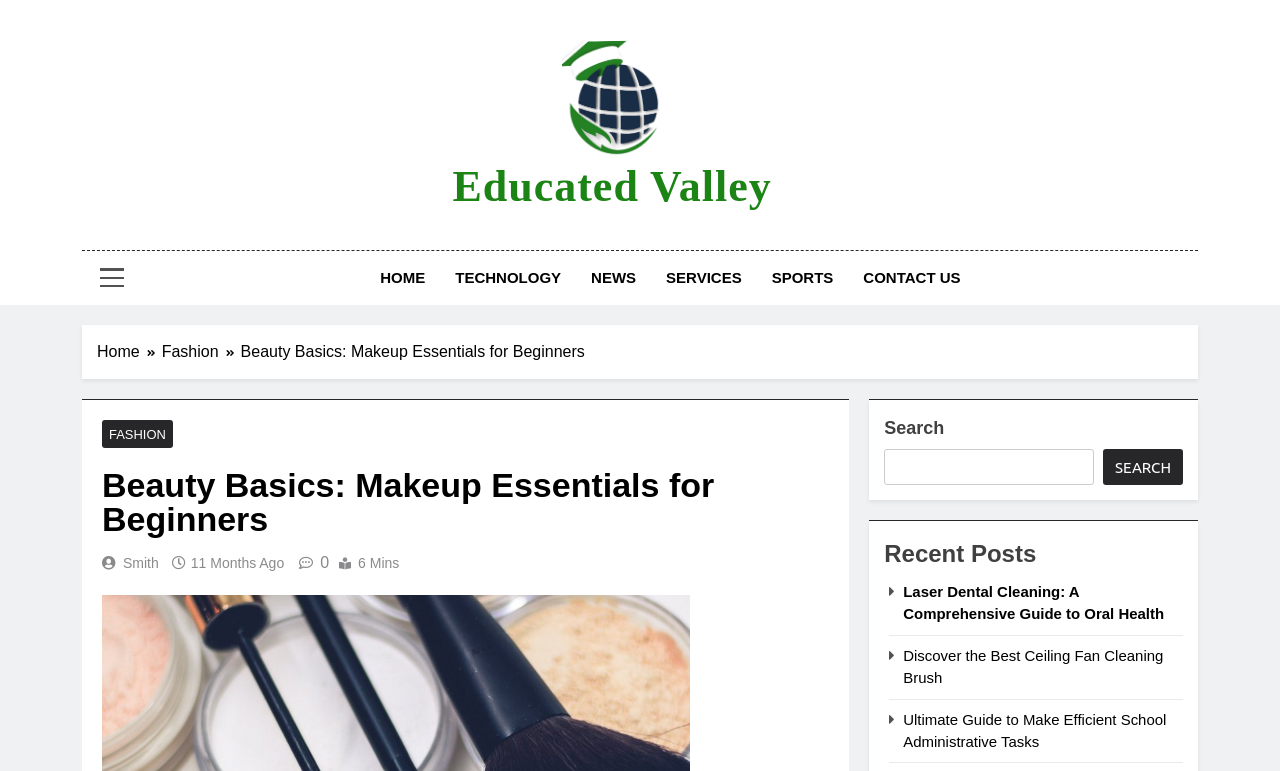Please find the bounding box coordinates of the element's region to be clicked to carry out this instruction: "search for something".

[0.691, 0.582, 0.854, 0.629]